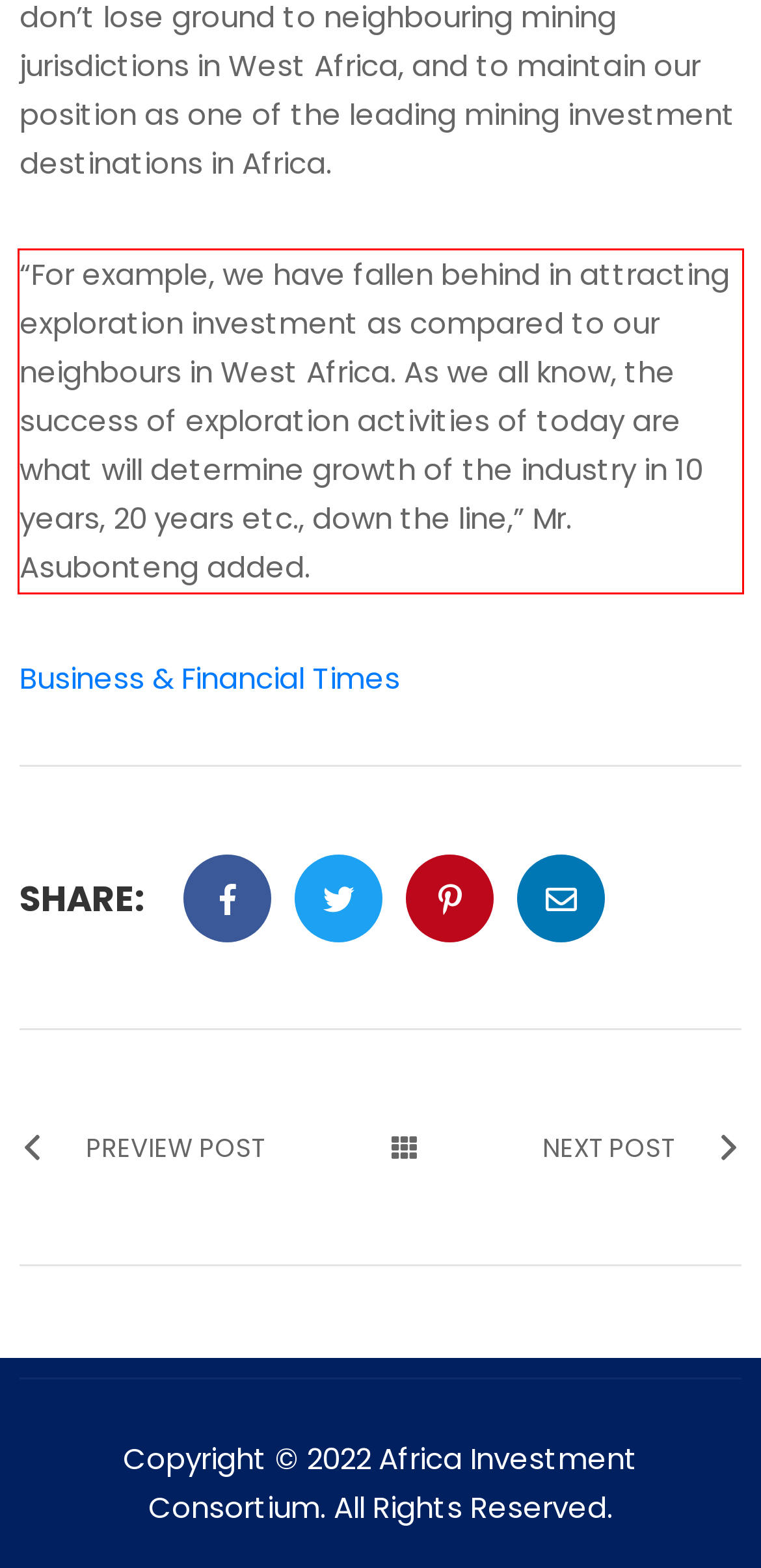With the provided screenshot of a webpage, locate the red bounding box and perform OCR to extract the text content inside it.

“For example, we have fallen behind in attracting exploration investment as compared to our neighbours in West Africa. As we all know, the success of exploration activities of today are what will determine growth of the industry in 10 years, 20 years etc., down the line,” Mr. Asubonteng added.